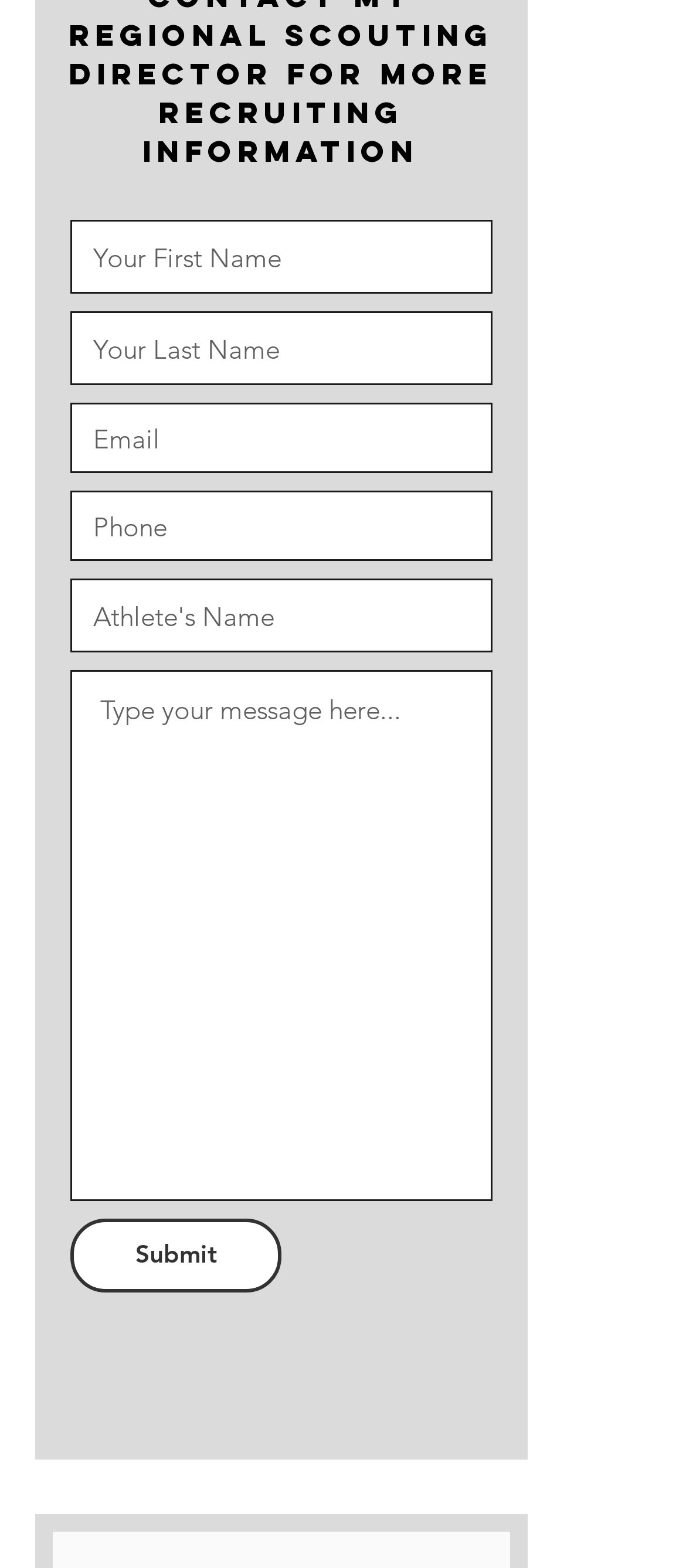How many textboxes are required?
Identify the answer in the screenshot and reply with a single word or phrase.

4